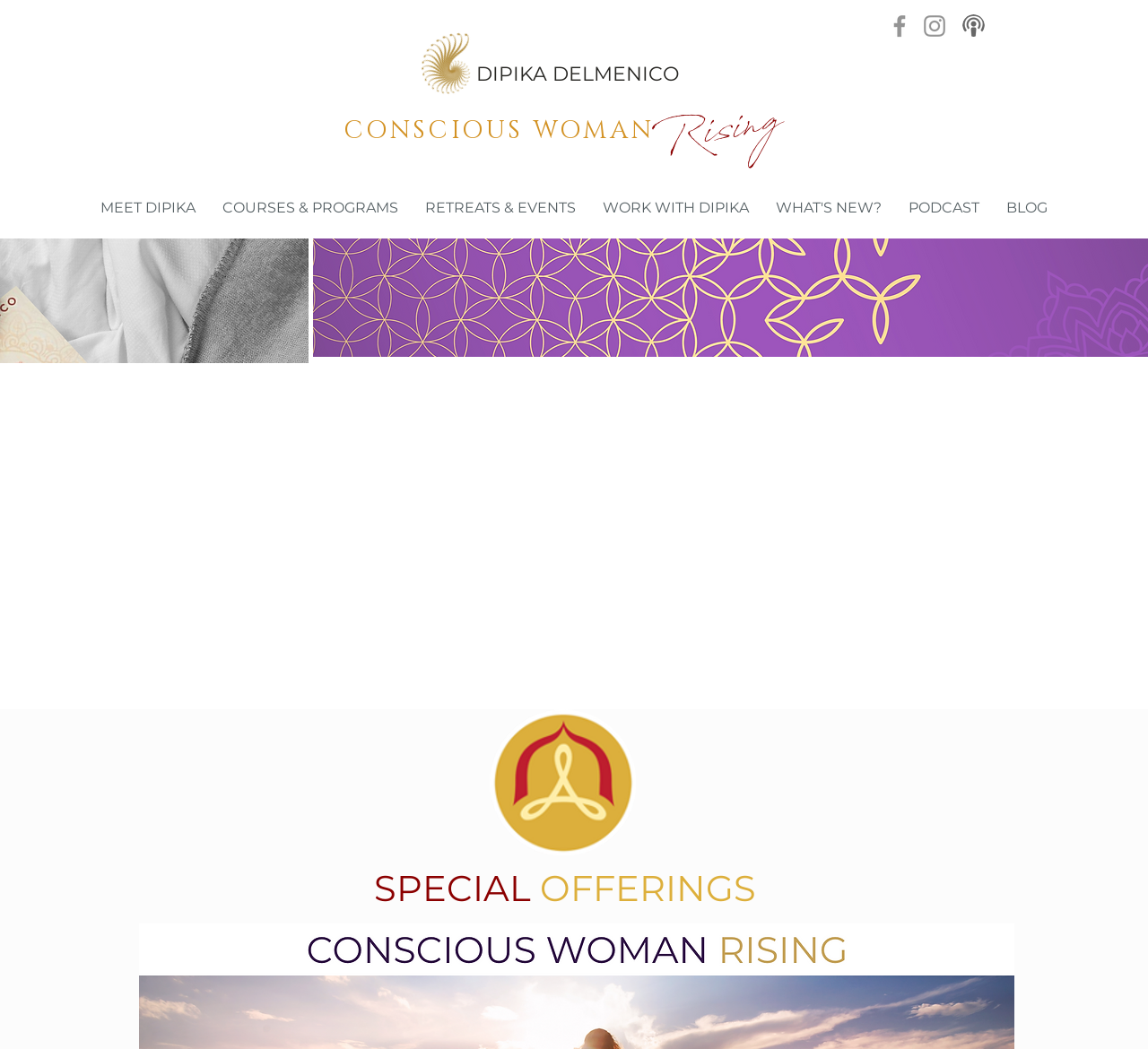Answer the question below in one word or phrase:
What is the topic of the 'Conscious Woman' heading?

Rising